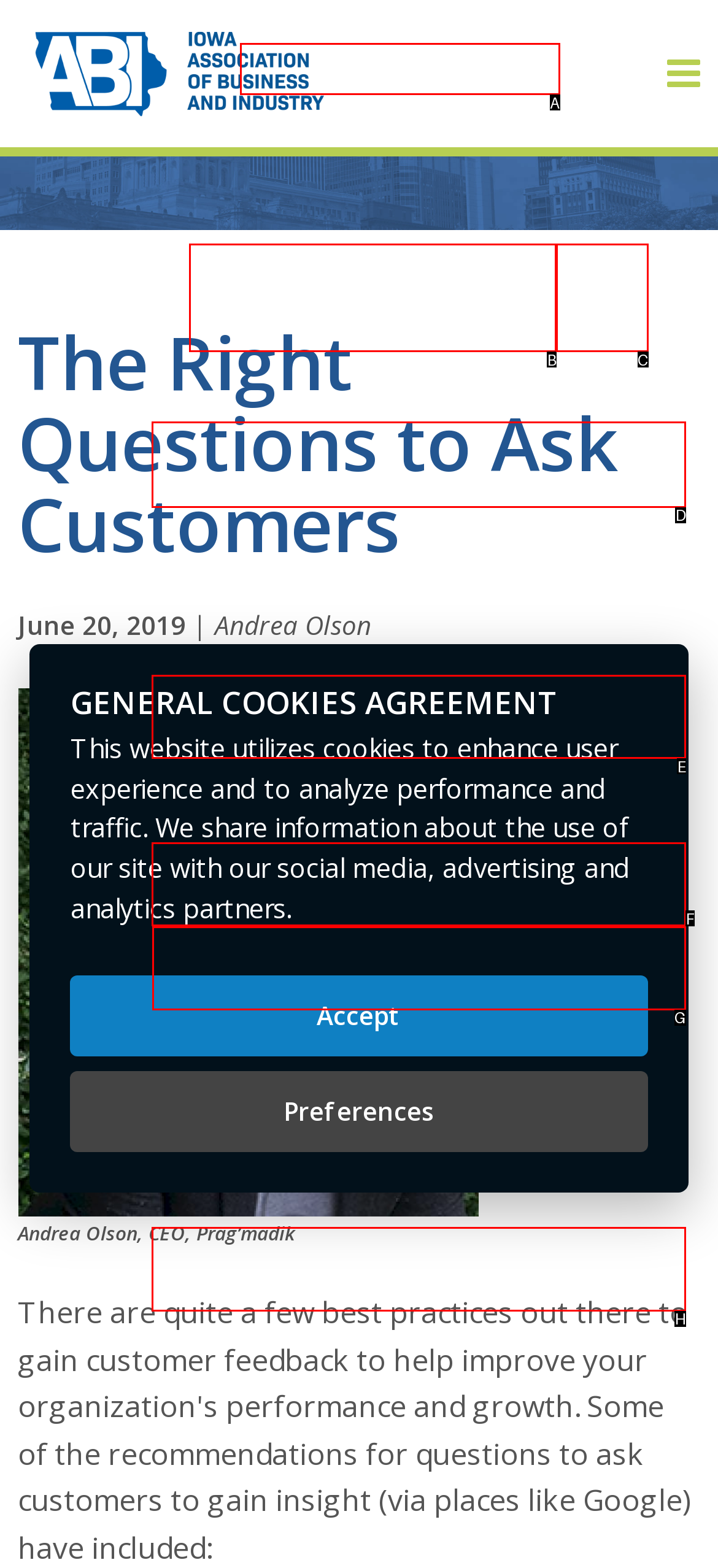Select the UI element that should be clicked to execute the following task: Click the Contact Us link
Provide the letter of the correct choice from the given options.

G